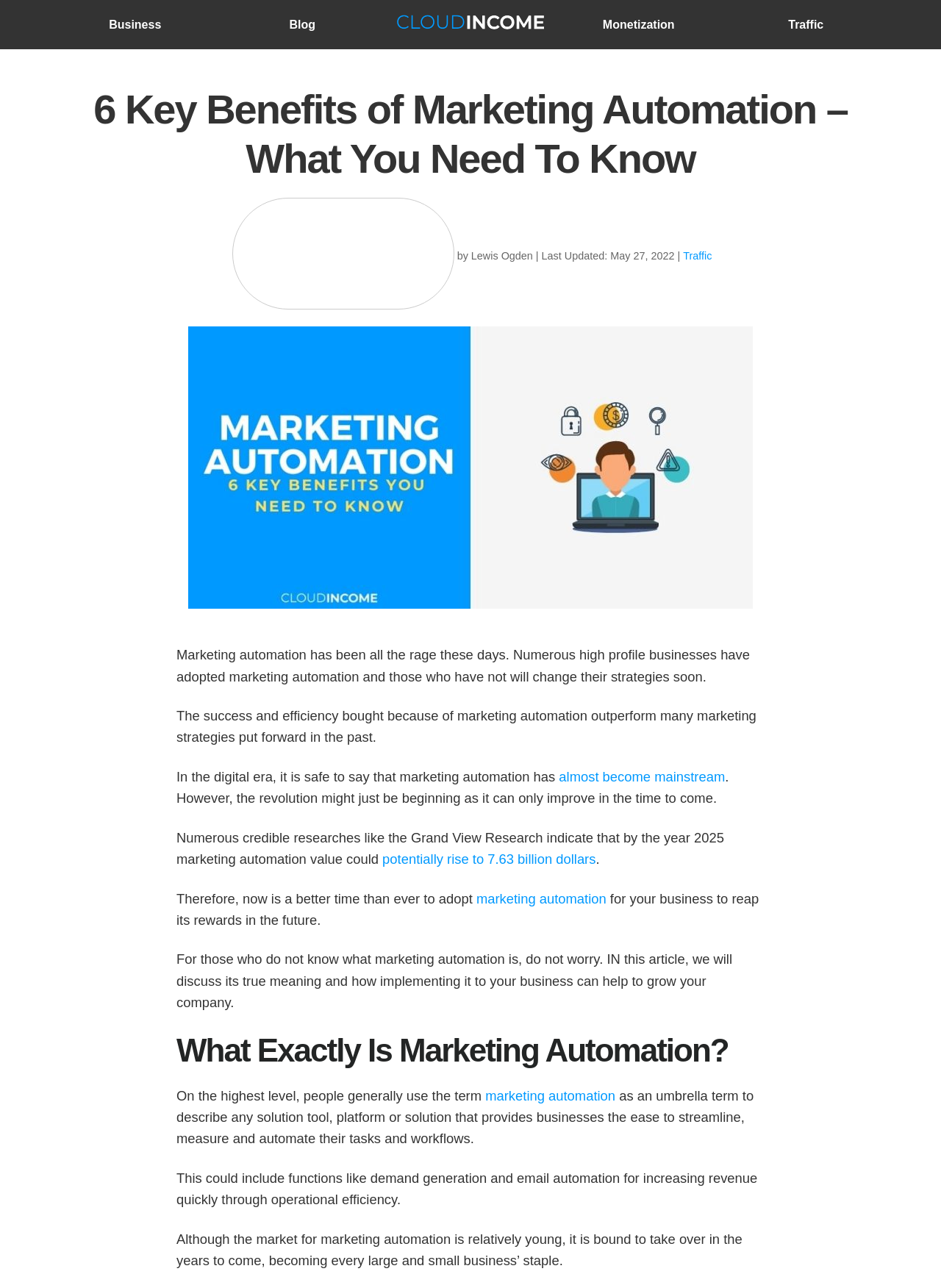Please specify the bounding box coordinates of the clickable region to carry out the following instruction: "Click the 'Blog' link". The coordinates should be four float numbers between 0 and 1, in the format [left, top, right, bottom].

[0.307, 0.014, 0.335, 0.024]